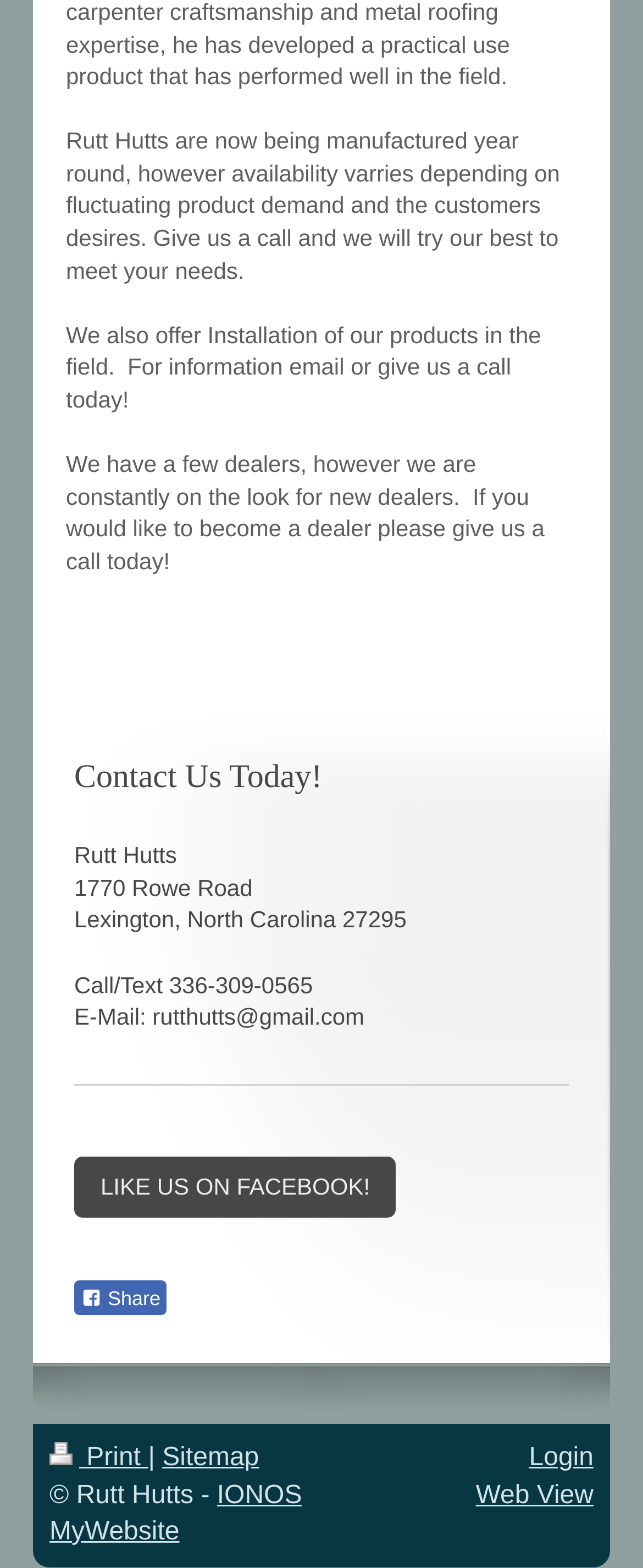Highlight the bounding box coordinates of the region I should click on to meet the following instruction: "Contact Rutt Hutts".

[0.115, 0.537, 0.275, 0.554]